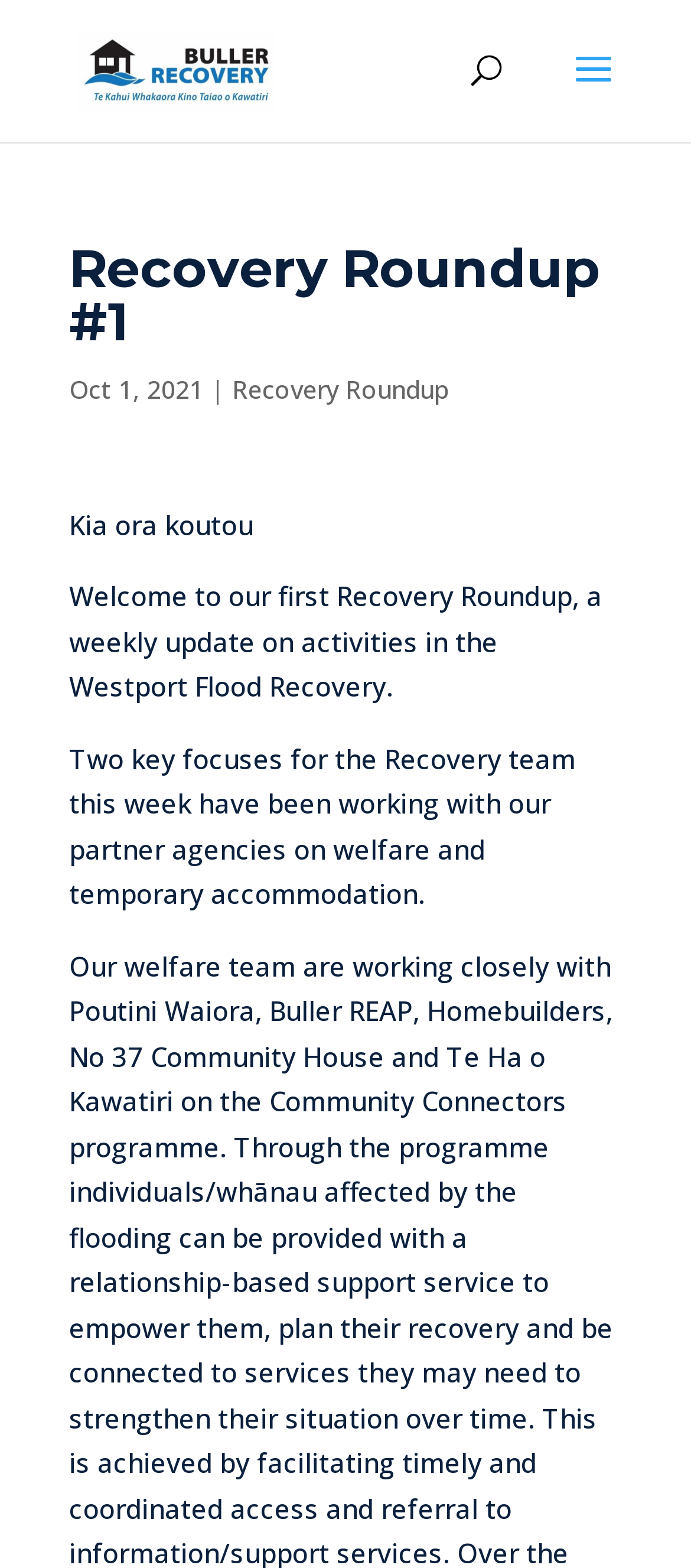Identify and provide the title of the webpage.

Recovery Roundup #1